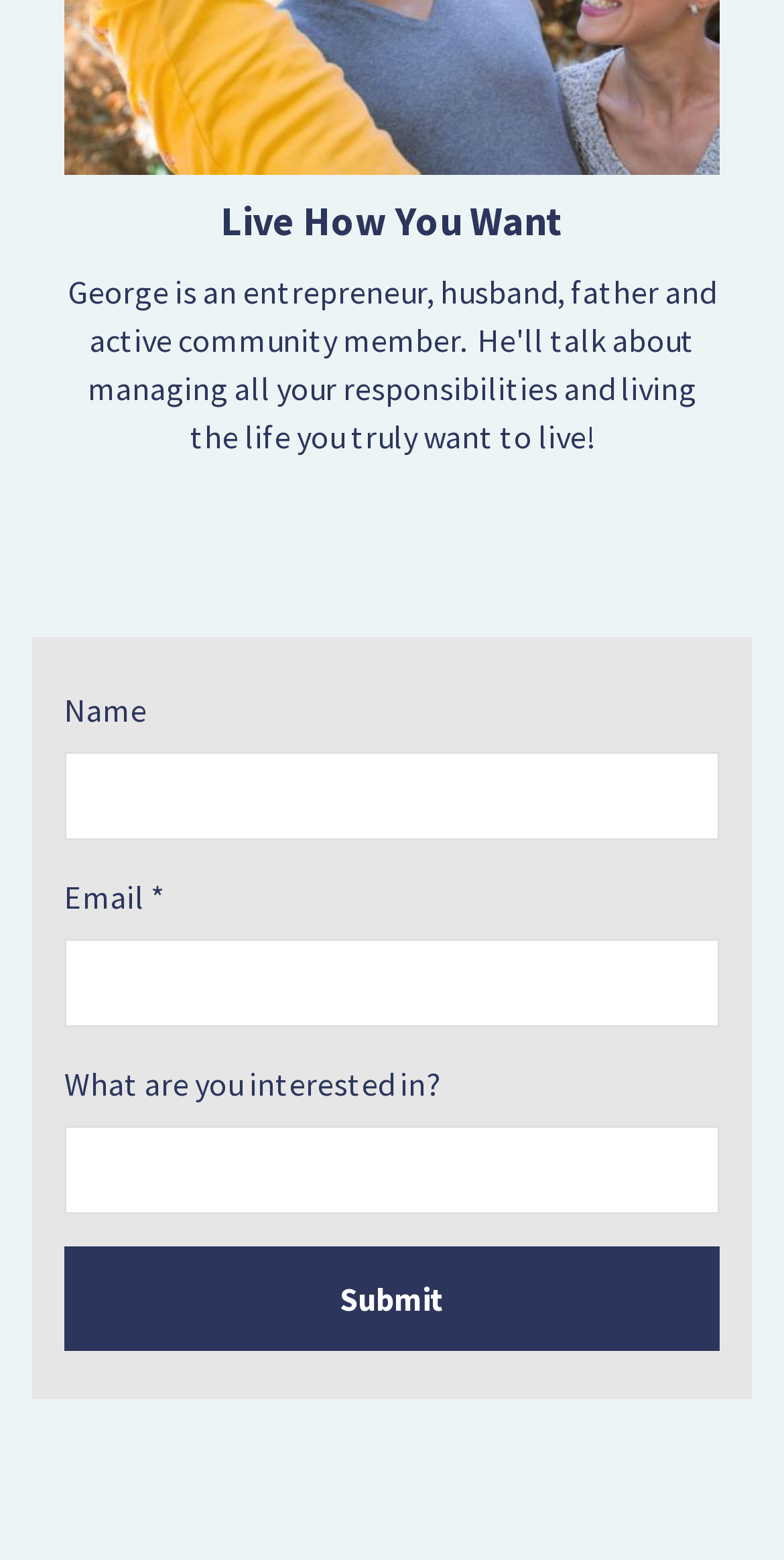Please predict the bounding box coordinates (top-left x, top-left y, bottom-right x, bottom-right y) for the UI element in the screenshot that fits the description: parent_node: Email name="email"

[0.082, 0.602, 0.918, 0.659]